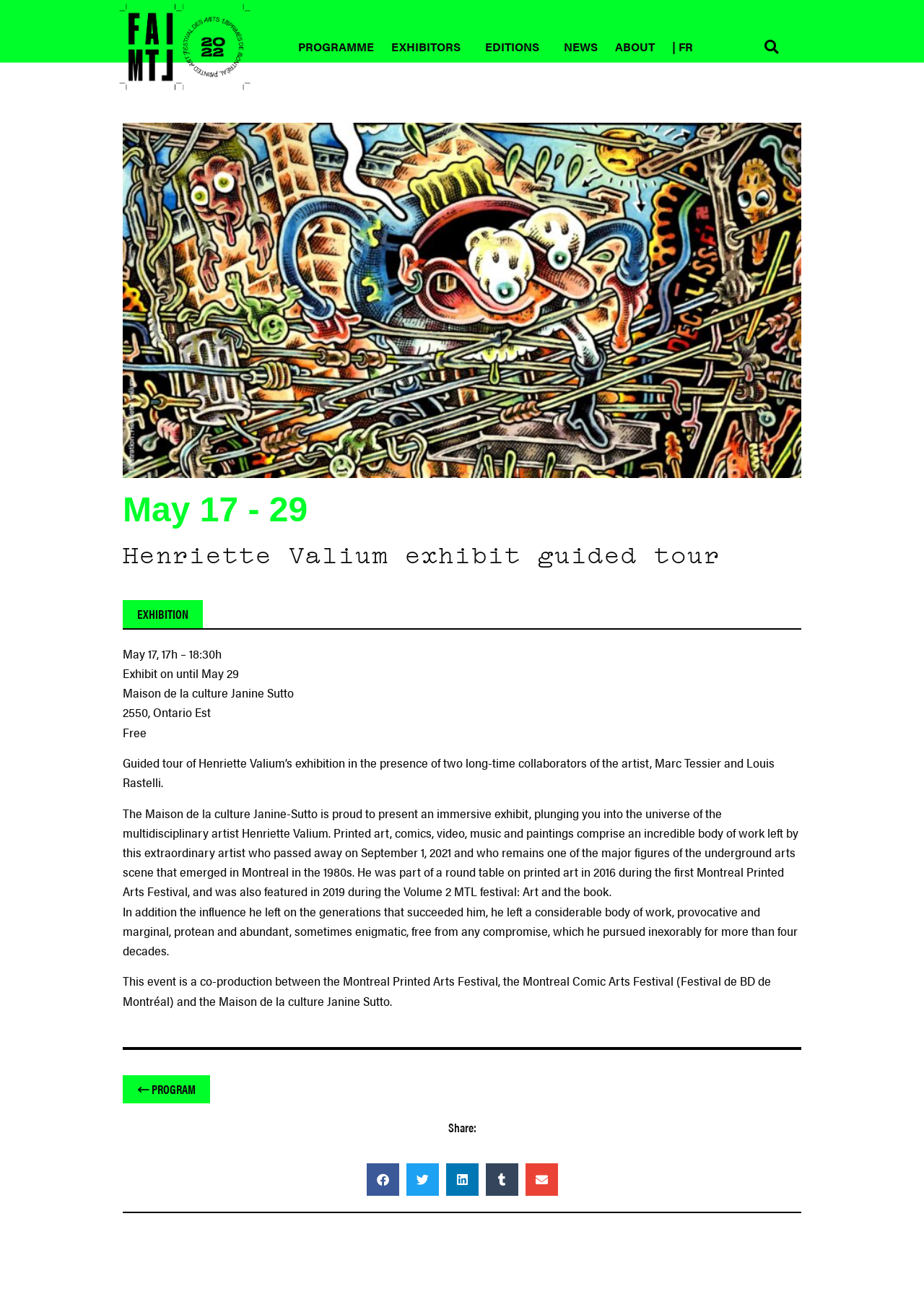Please extract and provide the main headline of the webpage.

Henriette Valium exhibit guided tour